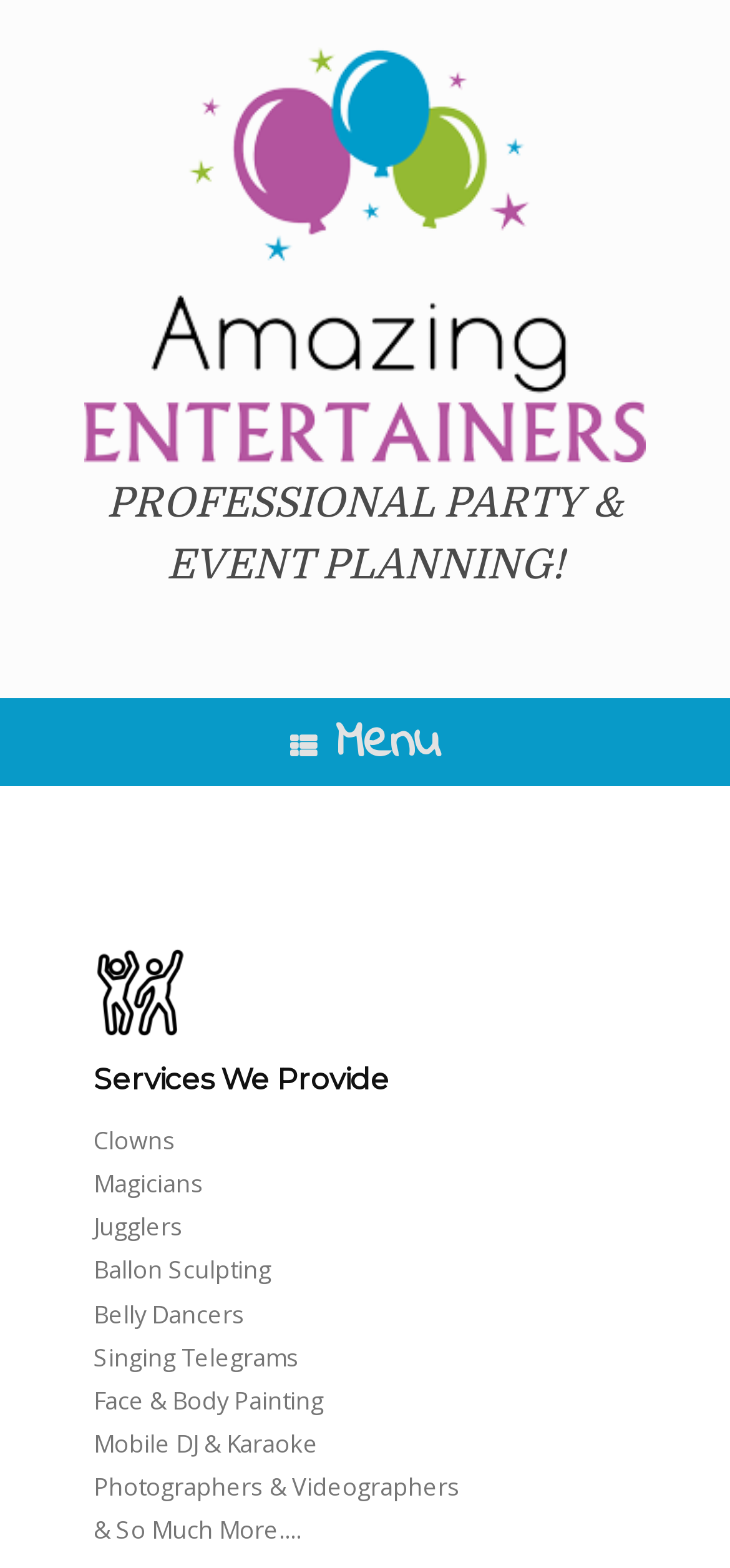Refer to the element description Menu and identify the corresponding bounding box in the screenshot. Format the coordinates as (top-left x, top-left y, bottom-right x, bottom-right y) with values in the range of 0 to 1.

[0.346, 0.445, 0.654, 0.501]